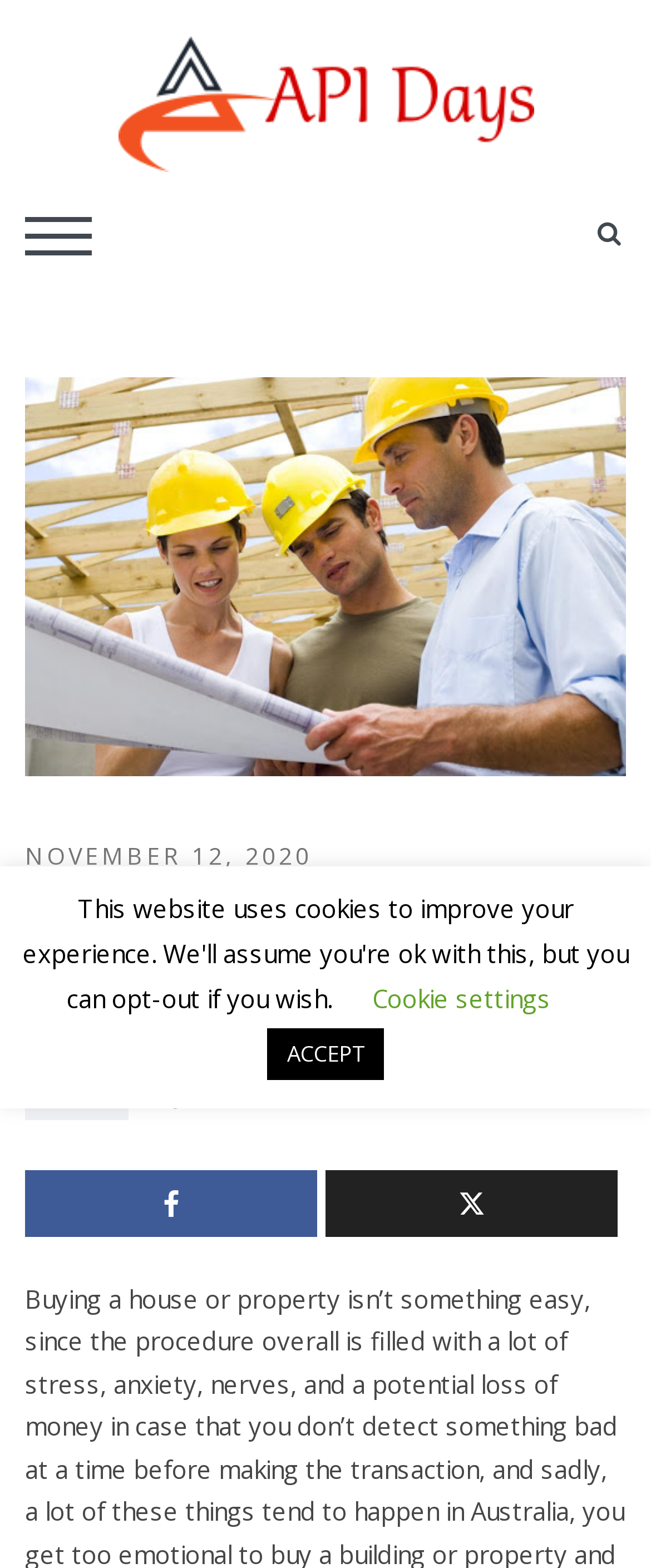How many social media links are present on the webpage?
Based on the screenshot, provide your answer in one word or phrase.

2